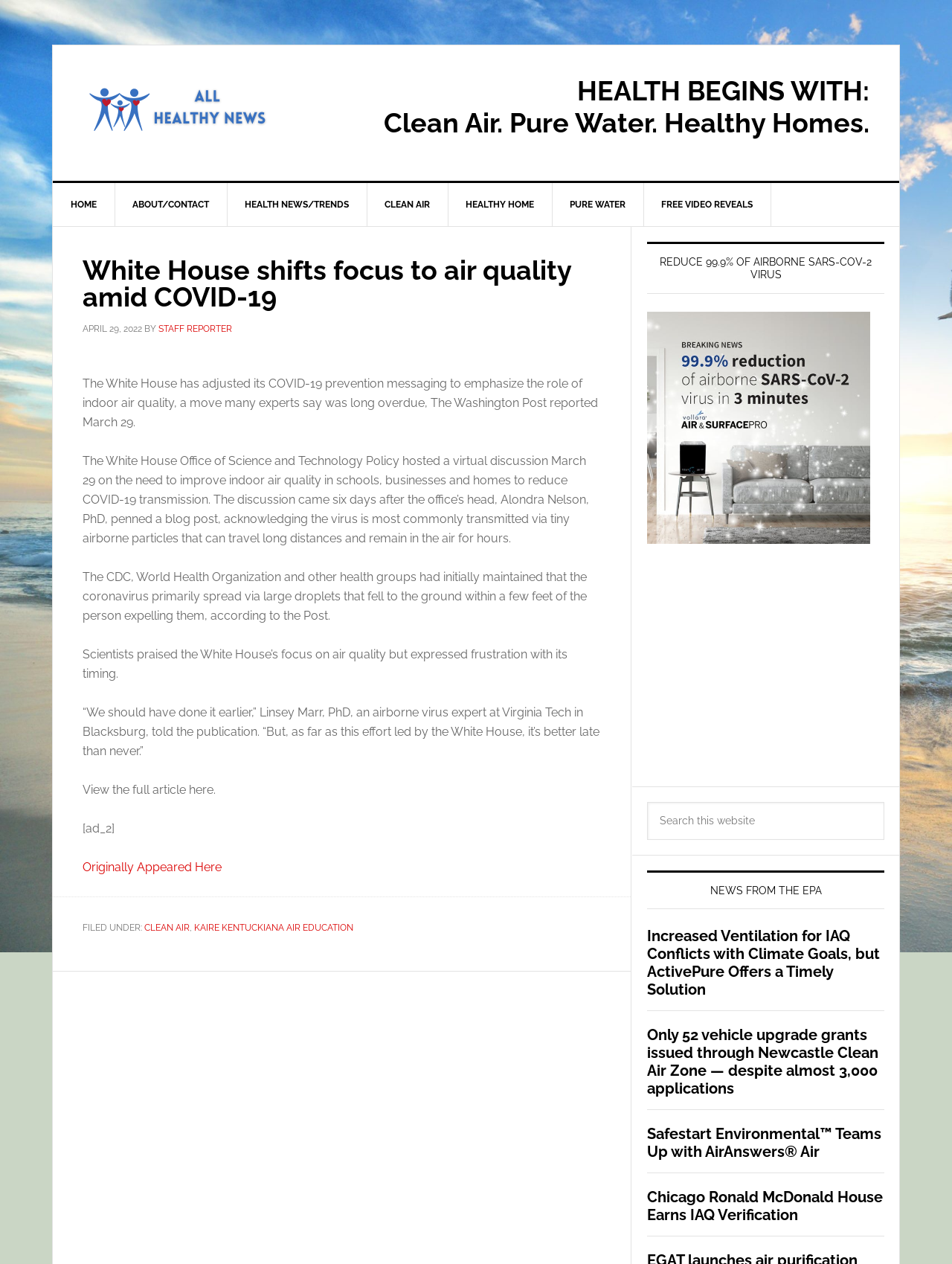Locate the headline of the webpage and generate its content.

HEALTH BEGINS WITH:
Clean Air. Pure Water. Healthy Homes.